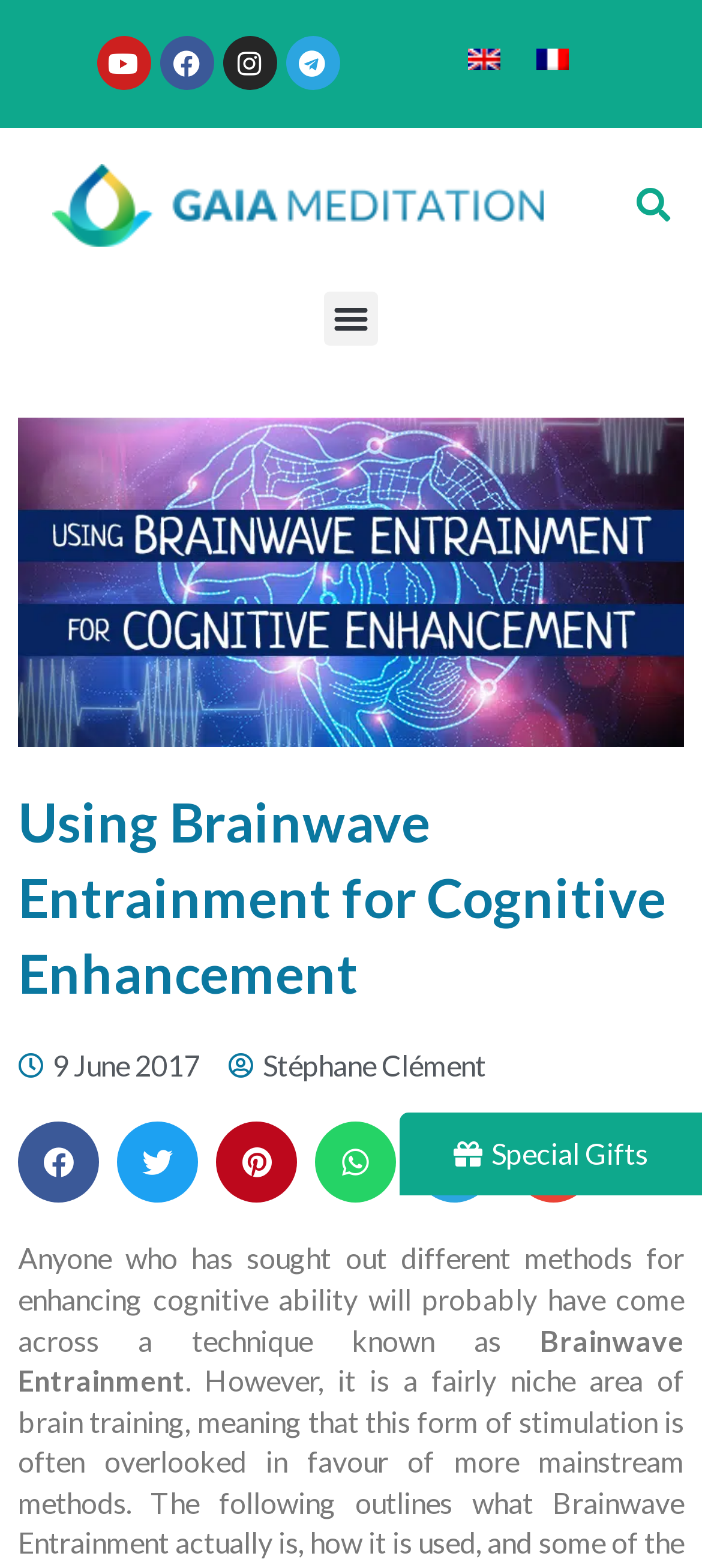Give a detailed overview of the webpage's appearance and contents.

The webpage is about Brainwave Entrainment, a technique for cognitive enhancement. At the top left, there are four social media links: Youtube, Facebook, Instagram, and Telegram. Next to them, there are two language options: English and French, each with a corresponding flag icon. 

Below these links, there is a logo titled "Logo Titre BLEU Horizontal" with an accompanying image. On the right side of the logo, there is a search bar with a "Search" button. 

Further down, there is a "Menu Toggle" button. On the left side, there is a link with a house icon. 

The main content of the webpage starts with a heading "Using Brainwave Entrainment for Cognitive Enhancement". Below the heading, there is a large image related to brainwave entrainment. 

Under the image, there is a paragraph of text that discusses Brainwave Entrainment, followed by the author's name, "Stéphane Clément", and the date "9 June 2017". 

Below the text, there are six social media sharing buttons: Facebook, Twitter, Pinterest, WhatsApp, Telegram, and Email.